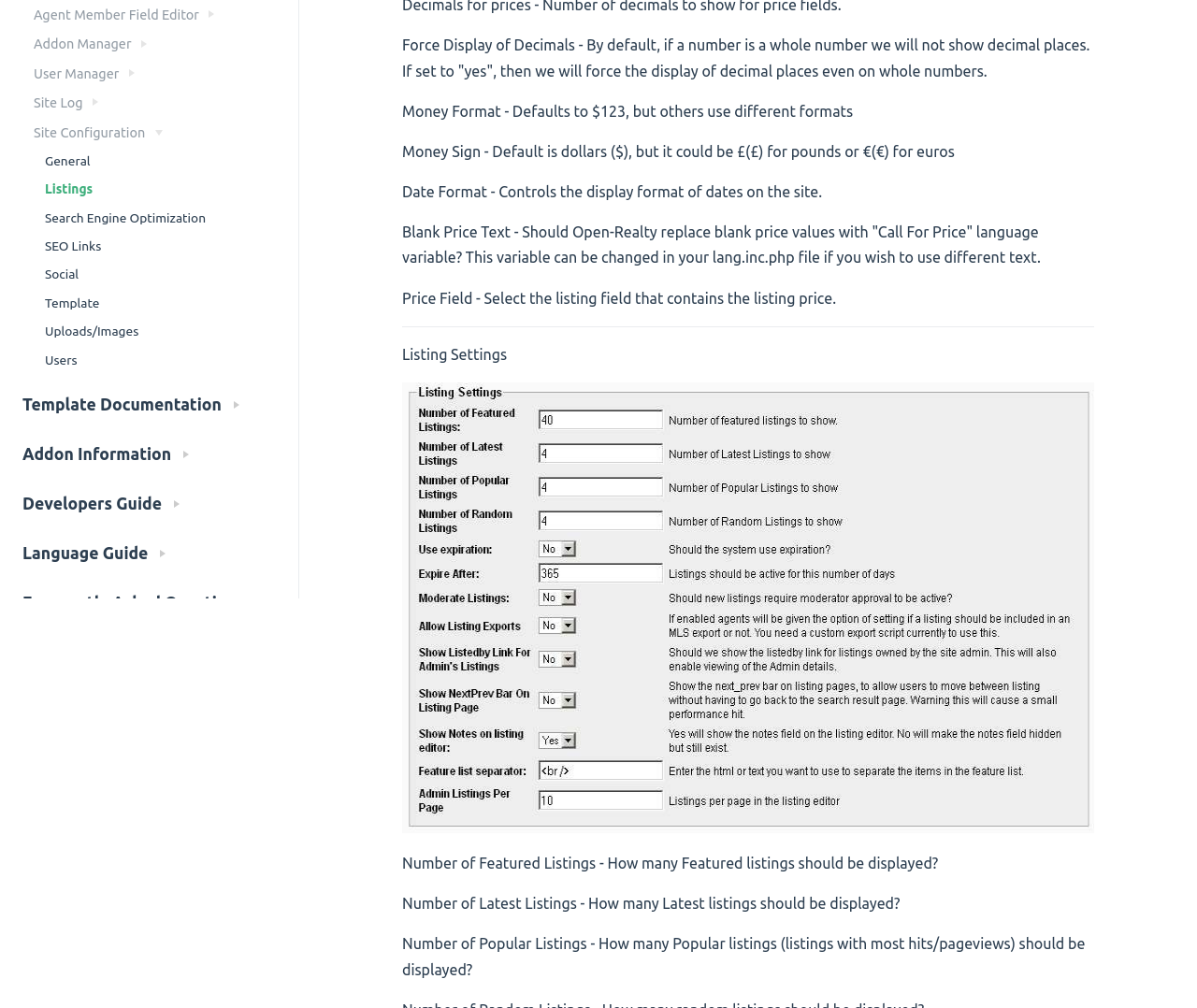Using the description "SEO Links", locate and provide the bounding box of the UI element.

[0.012, 0.231, 0.249, 0.259]